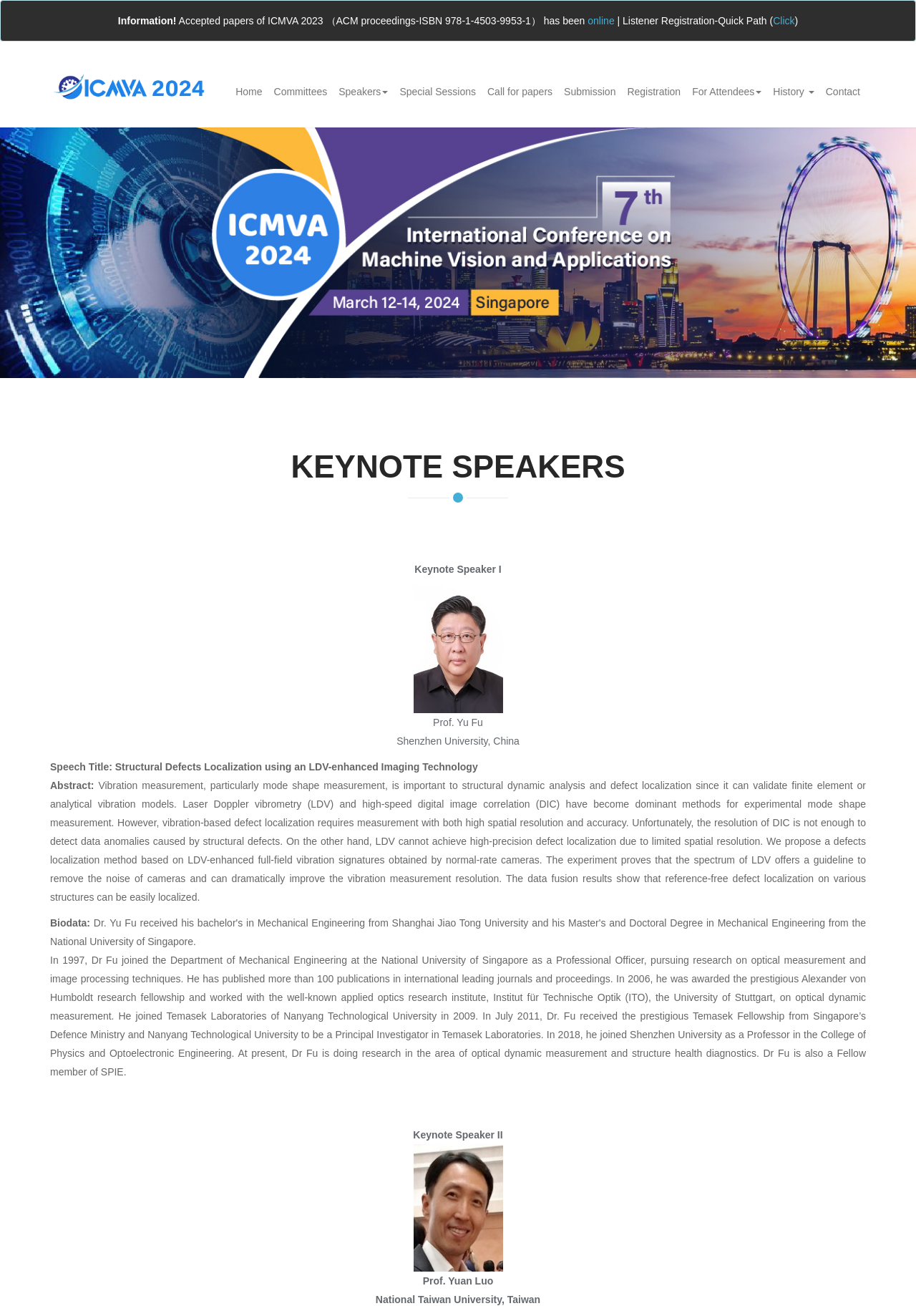Please answer the following question using a single word or phrase: 
How many keynote speakers are listed on the page?

2